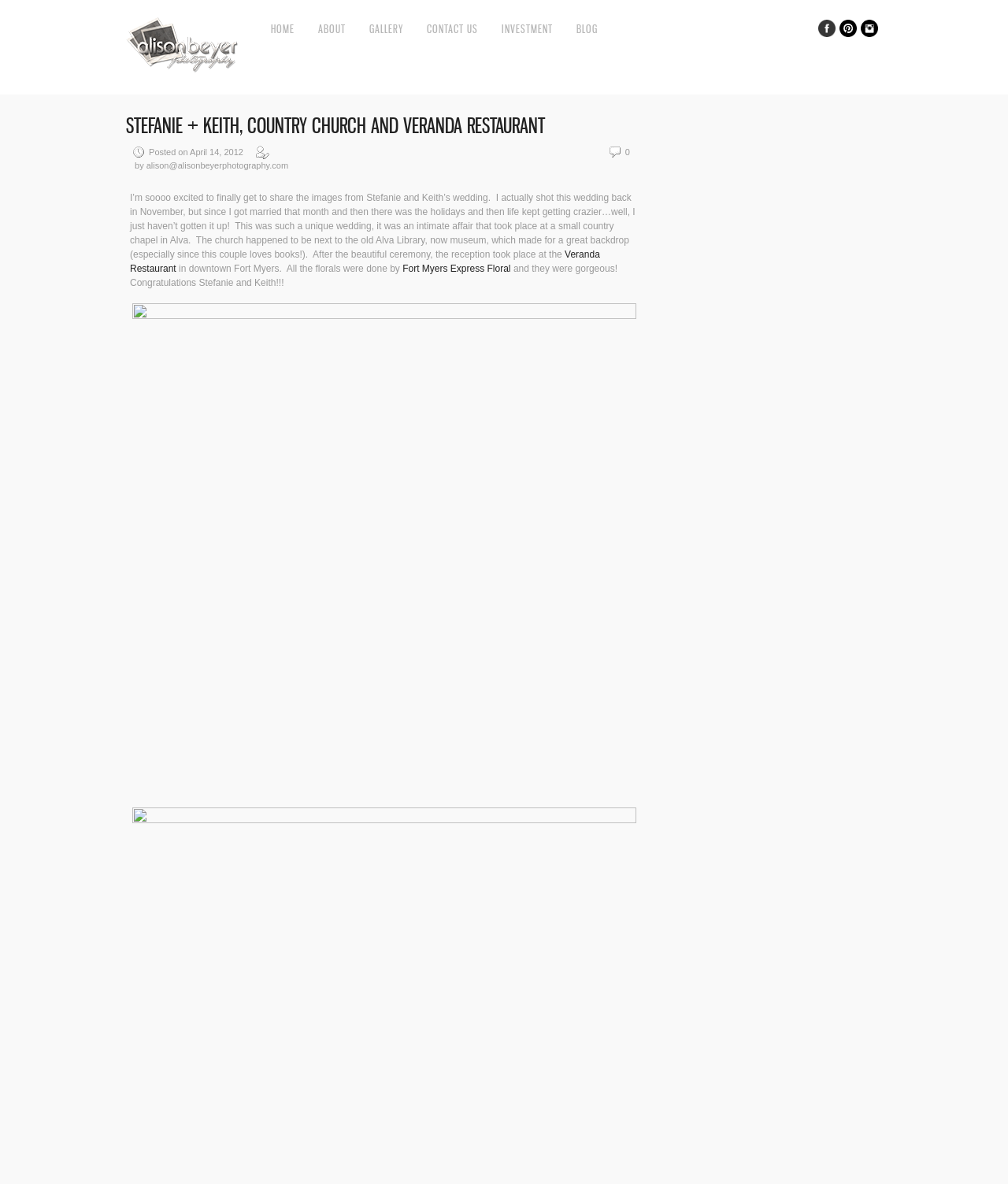How many years ago did the photographer get married?
Please use the image to provide a one-word or short phrase answer.

About 10 years